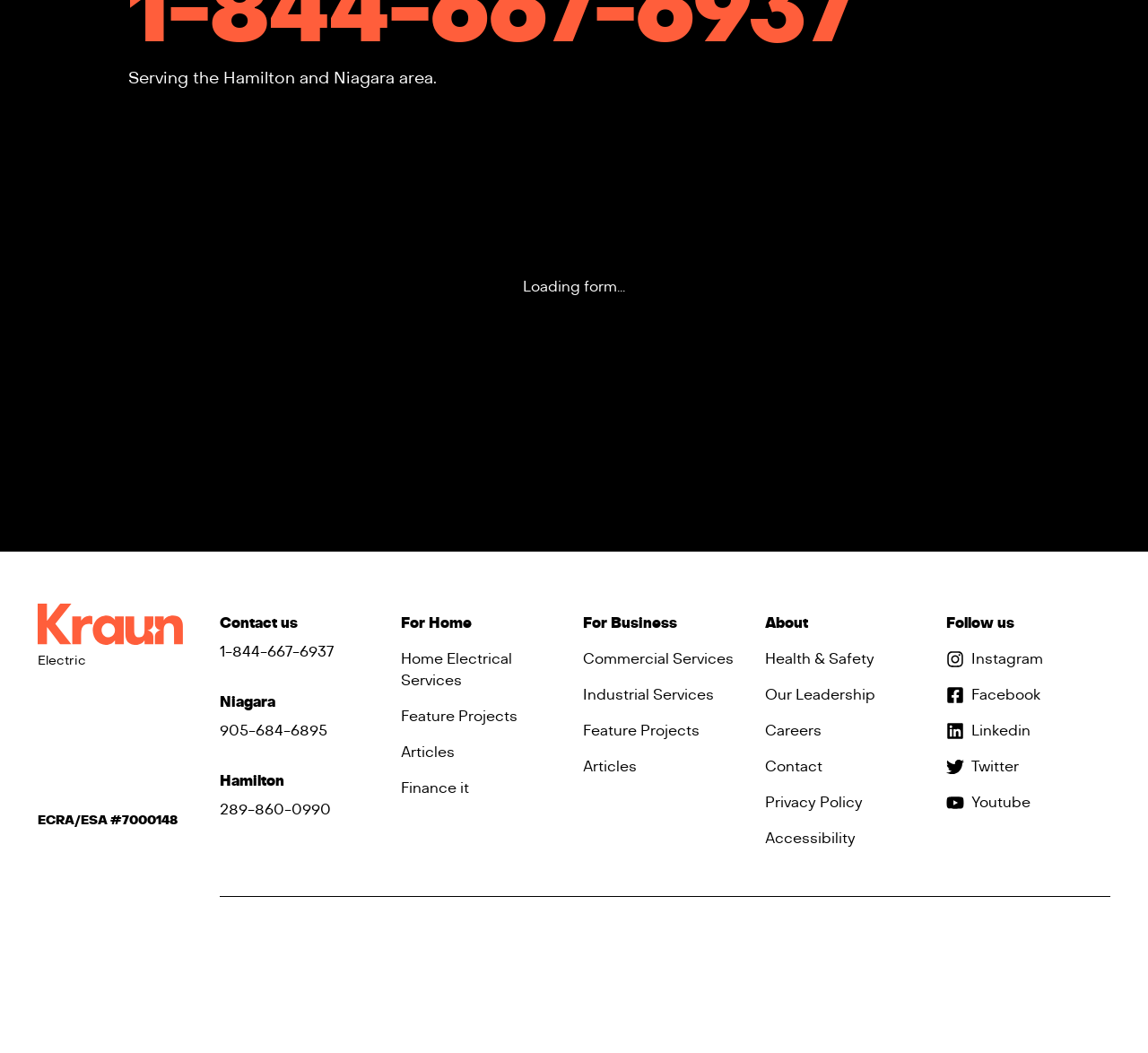What is the phone number for Hamilton?
Give a detailed response to the question by analyzing the screenshot.

By examining the links on the webpage, I found the phone number for Hamilton, which is 289-860-0990, located below the 'Hamilton' static text.